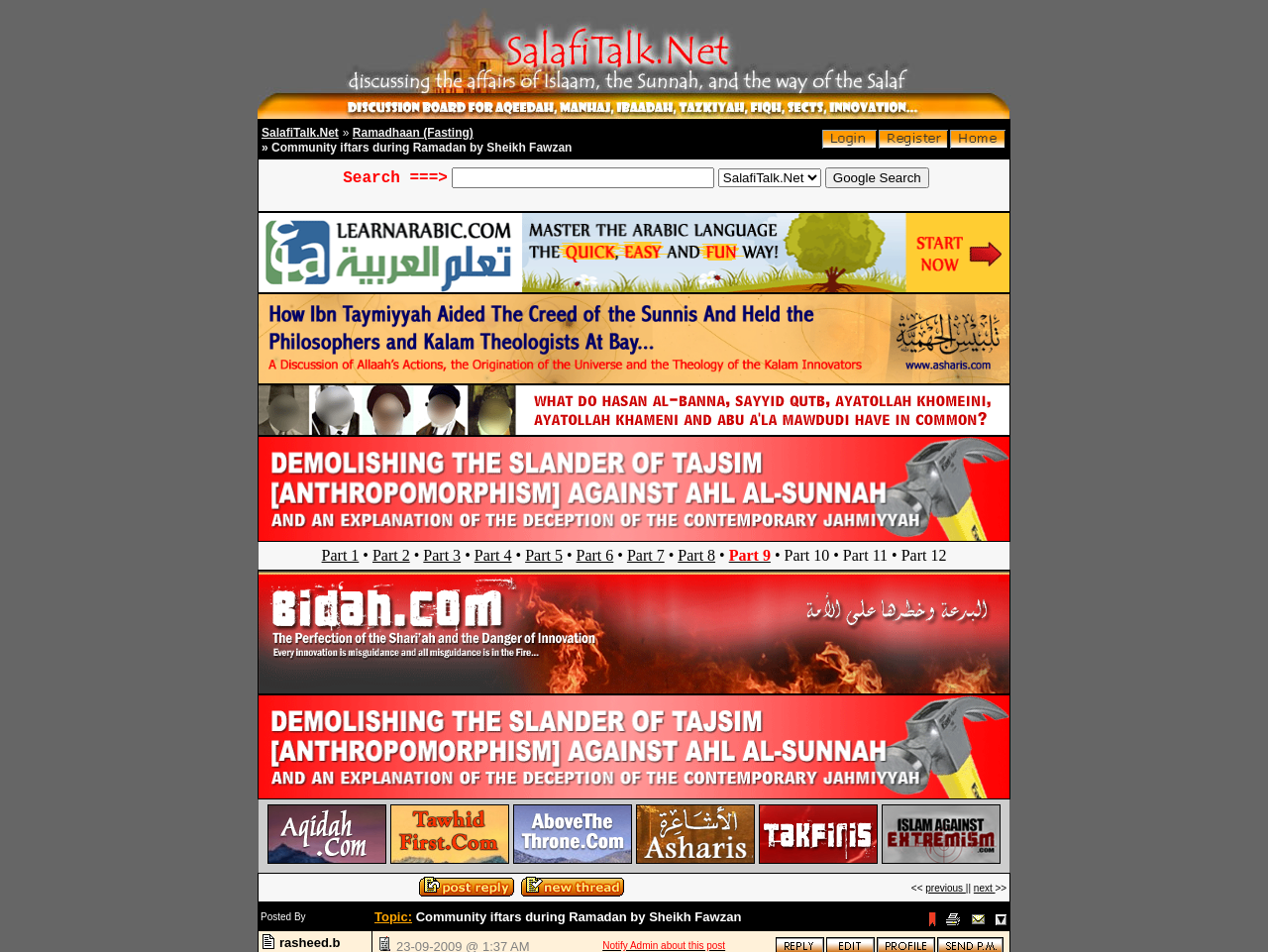By analyzing the image, answer the following question with a detailed response: What is the website's name?

The website's name is SalafiTalk.Net, which can be found at the top of the webpage, in the first layout table, inside a link element.